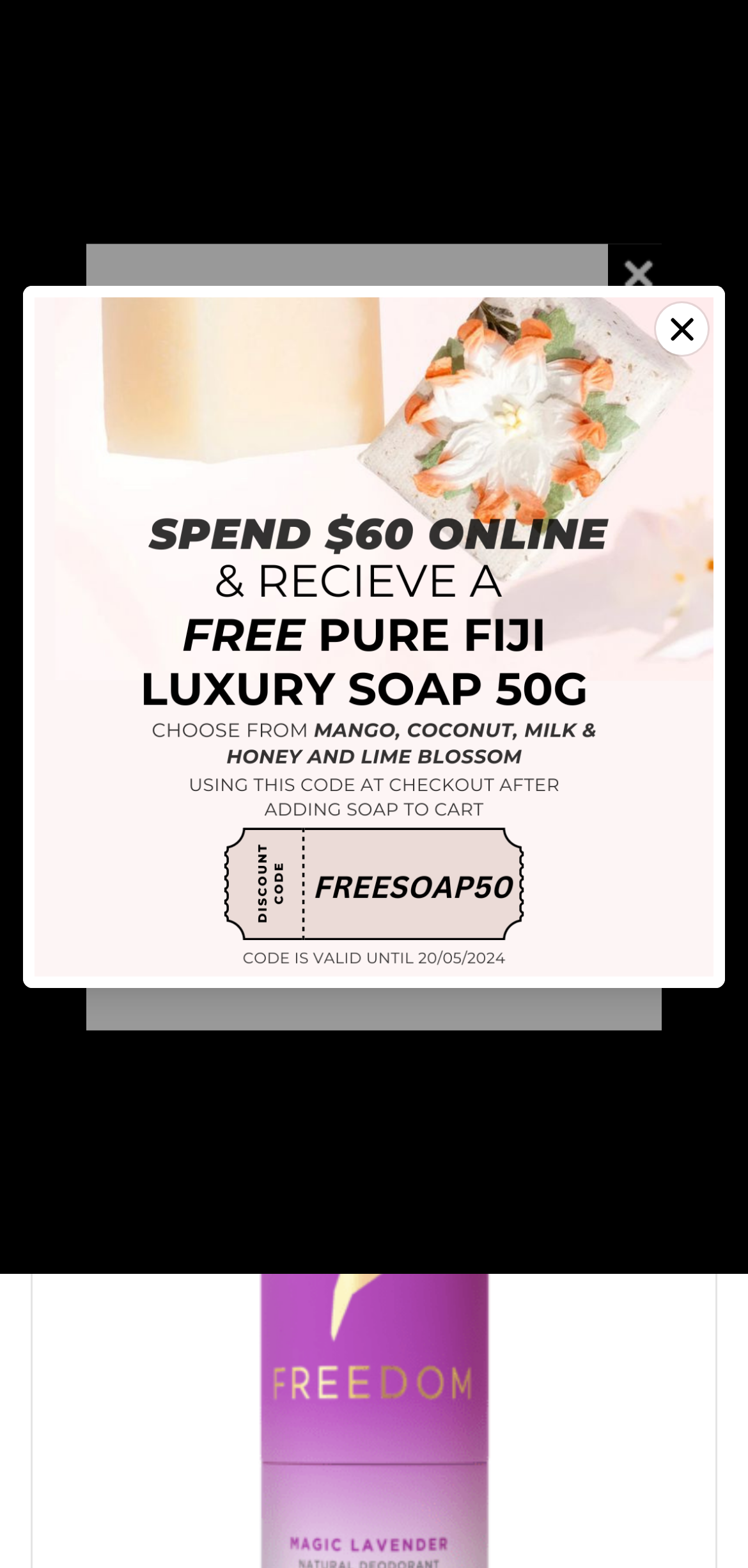Kindly determine the bounding box coordinates for the clickable area to achieve the given instruction: "Click on the 'FREE shipping' link".

[0.059, 0.017, 0.964, 0.06]